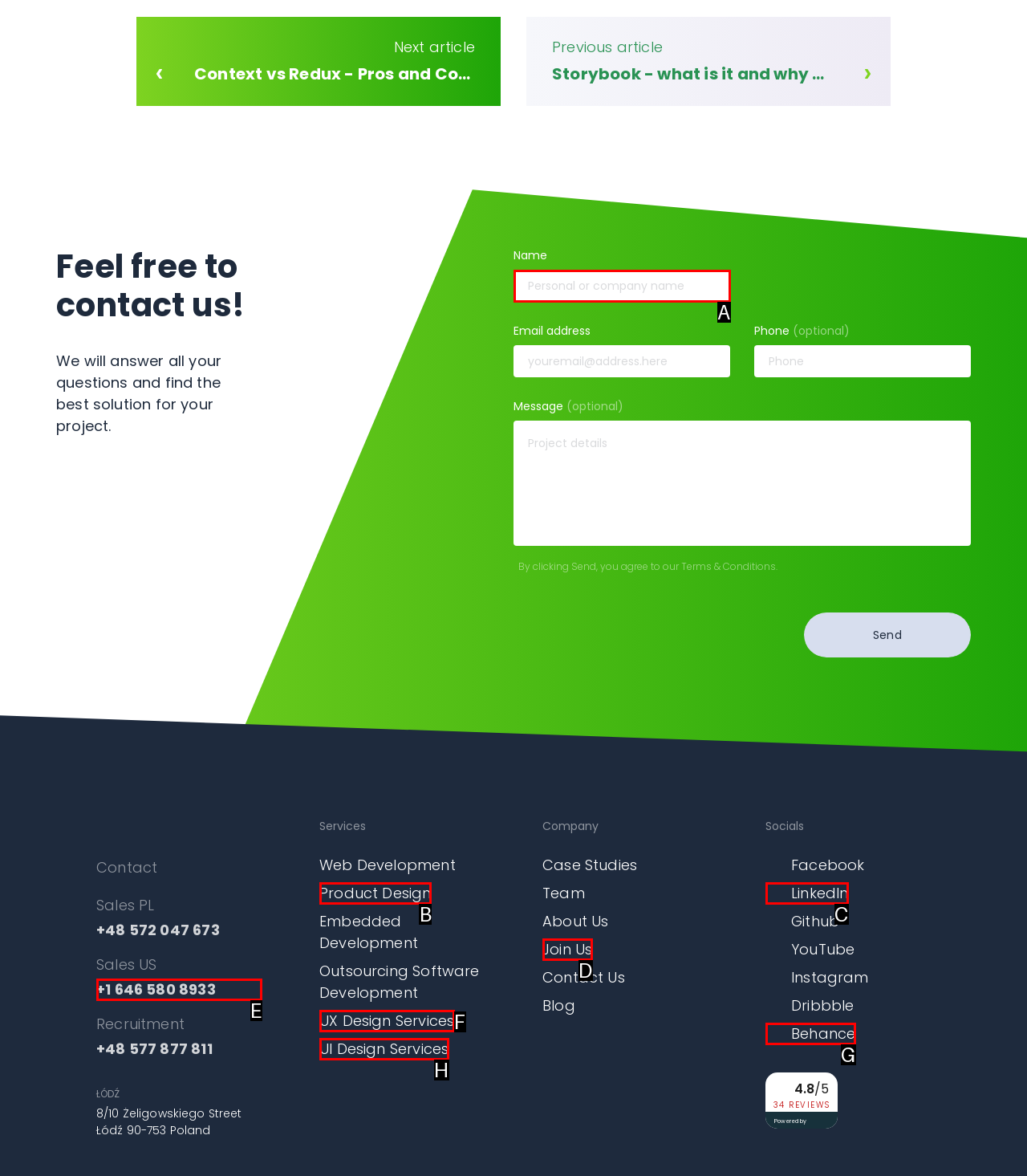Figure out which option to click to perform the following task: Enter your name in the input field
Provide the letter of the correct option in your response.

A